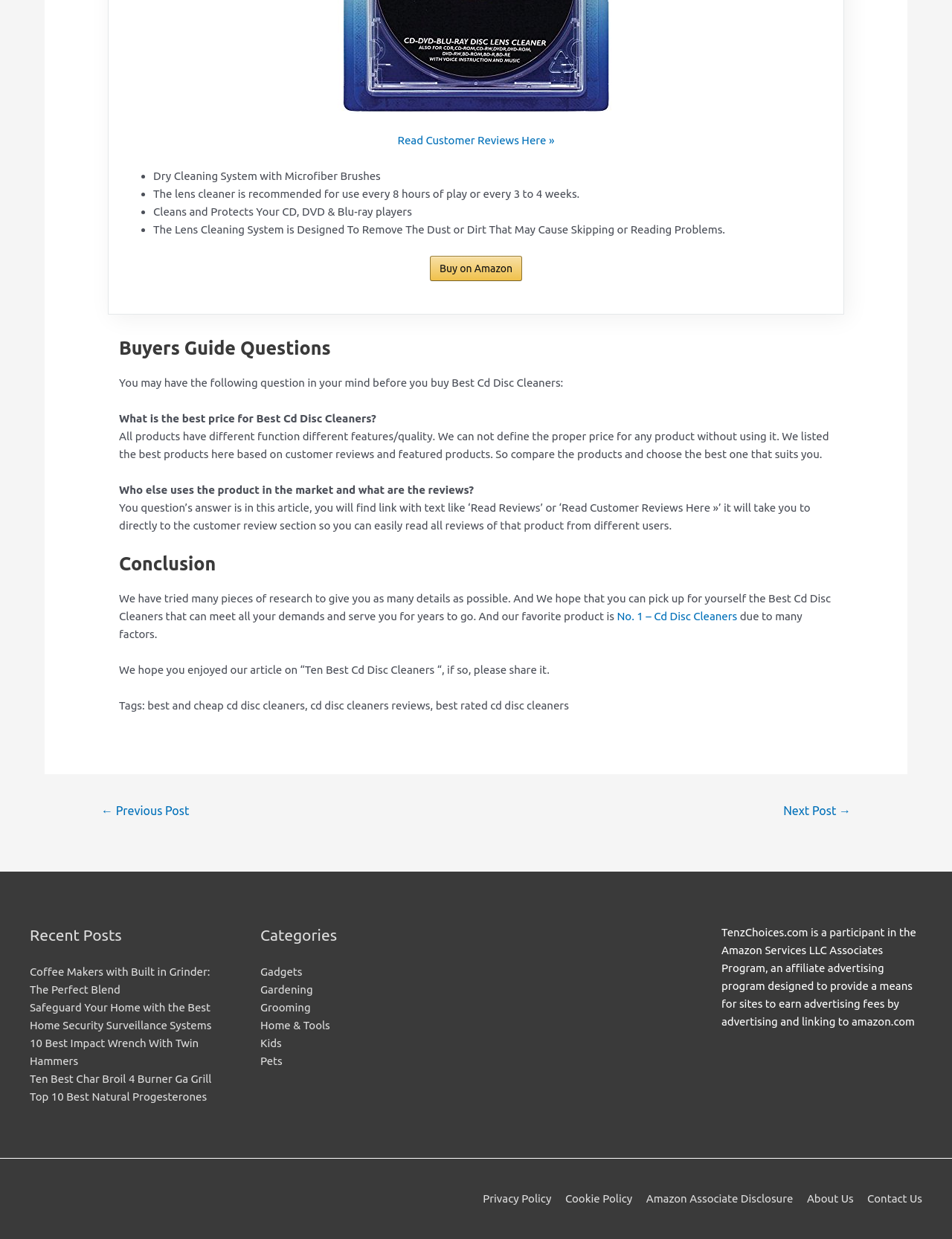Determine the bounding box coordinates for the clickable element to execute this instruction: "Buy on Amazon". Provide the coordinates as four float numbers between 0 and 1, i.e., [left, top, right, bottom].

[0.452, 0.206, 0.548, 0.227]